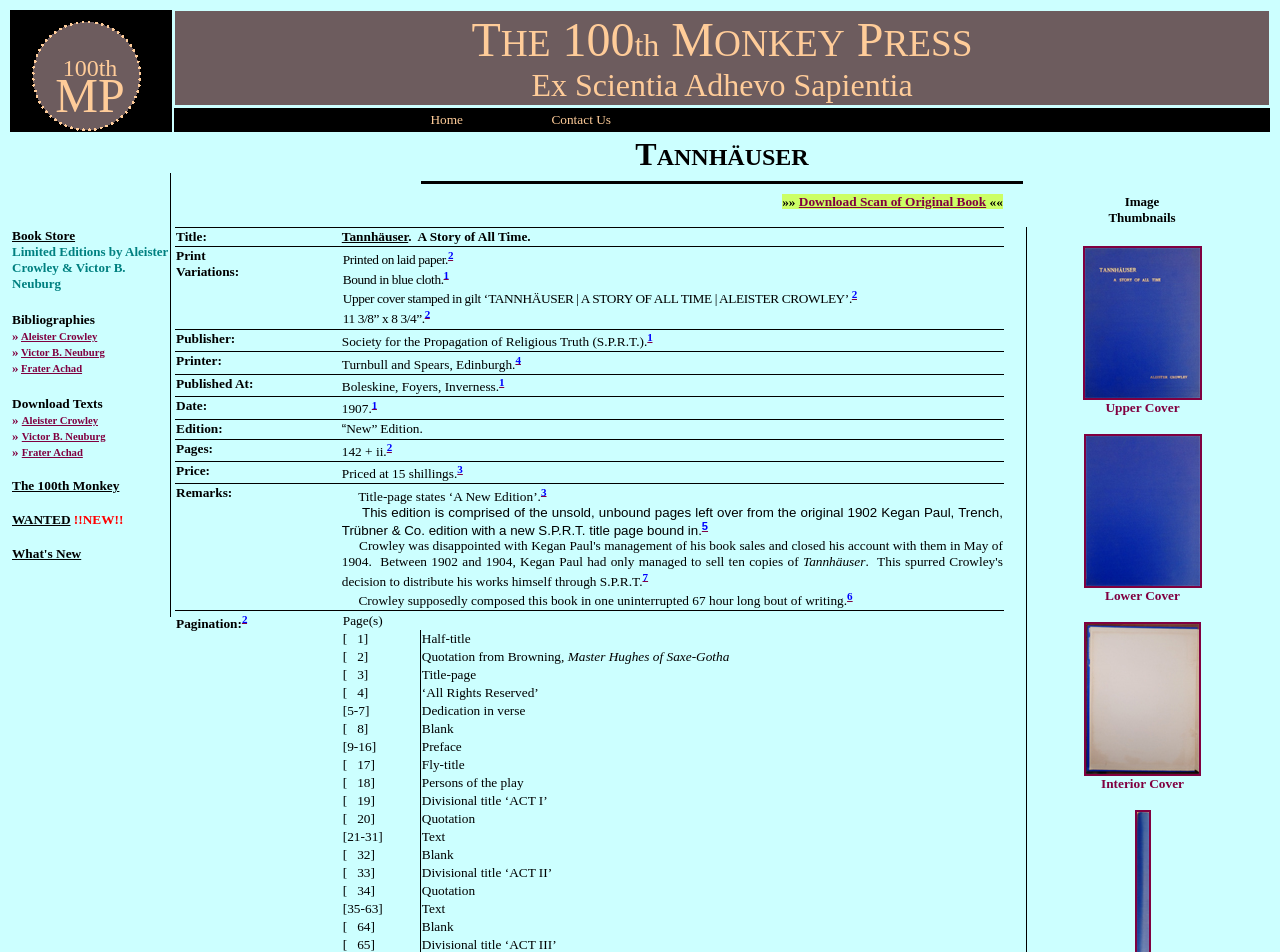Given the element description: "WANTED", predict the bounding box coordinates of this UI element. The coordinates must be four float numbers between 0 and 1, given as [left, top, right, bottom].

[0.009, 0.538, 0.055, 0.554]